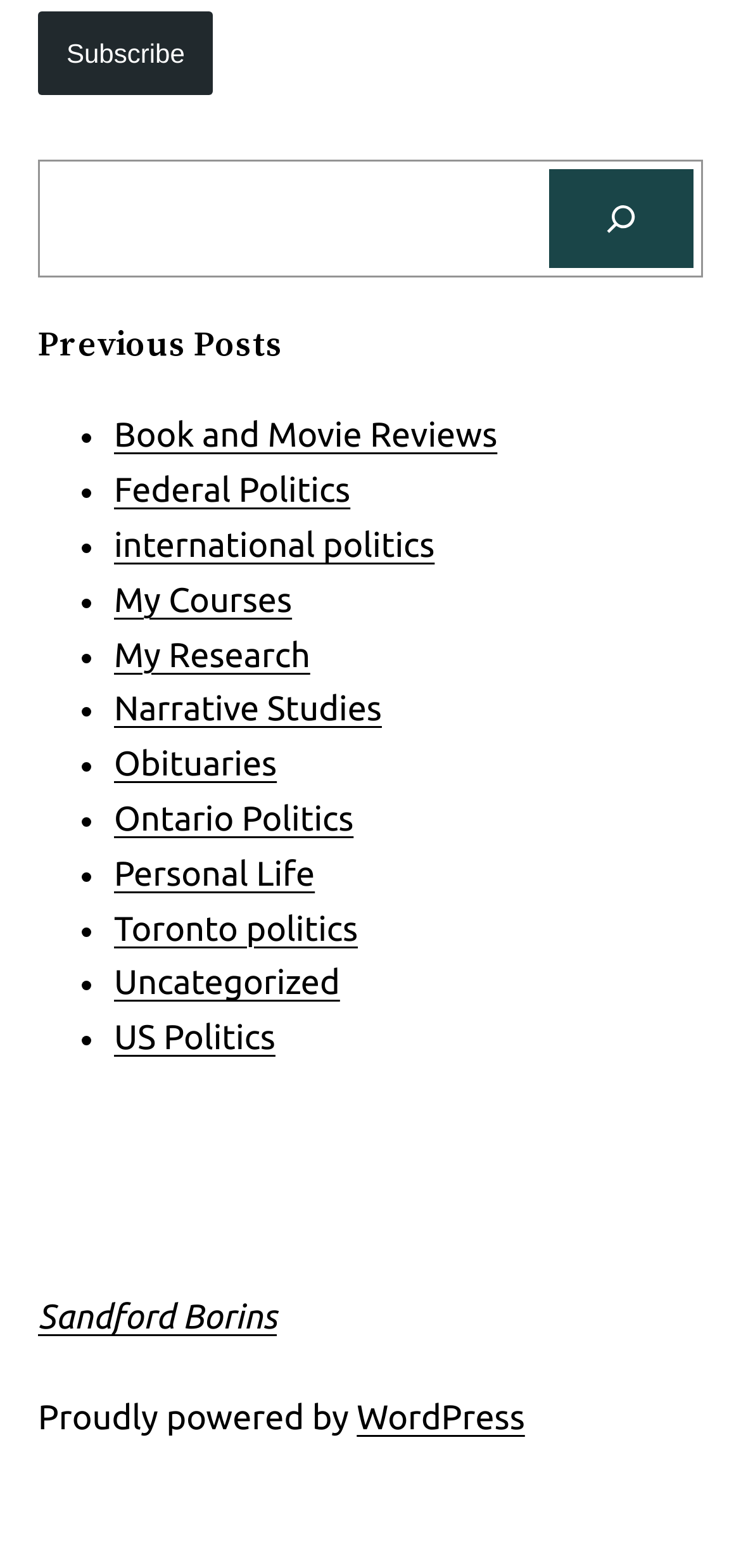Please respond to the question using a single word or phrase:
How many links are in the list?

13